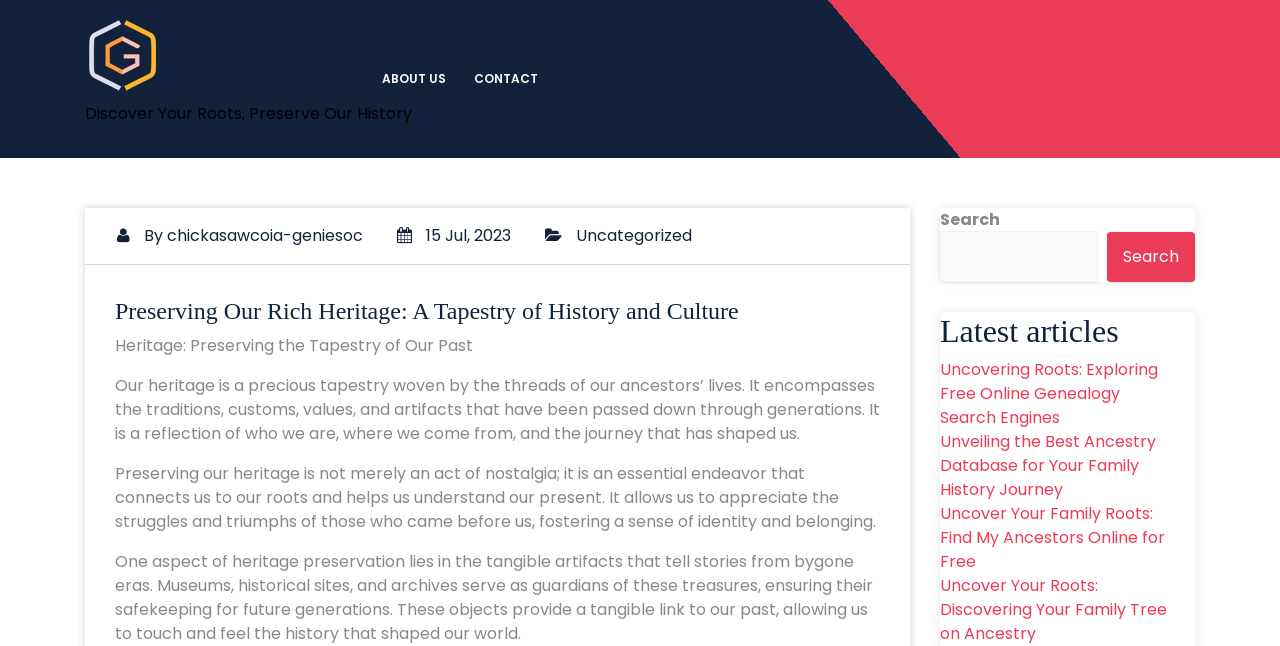What is the purpose of preserving heritage?
Based on the screenshot, answer the question with a single word or phrase.

To connect us to our roots